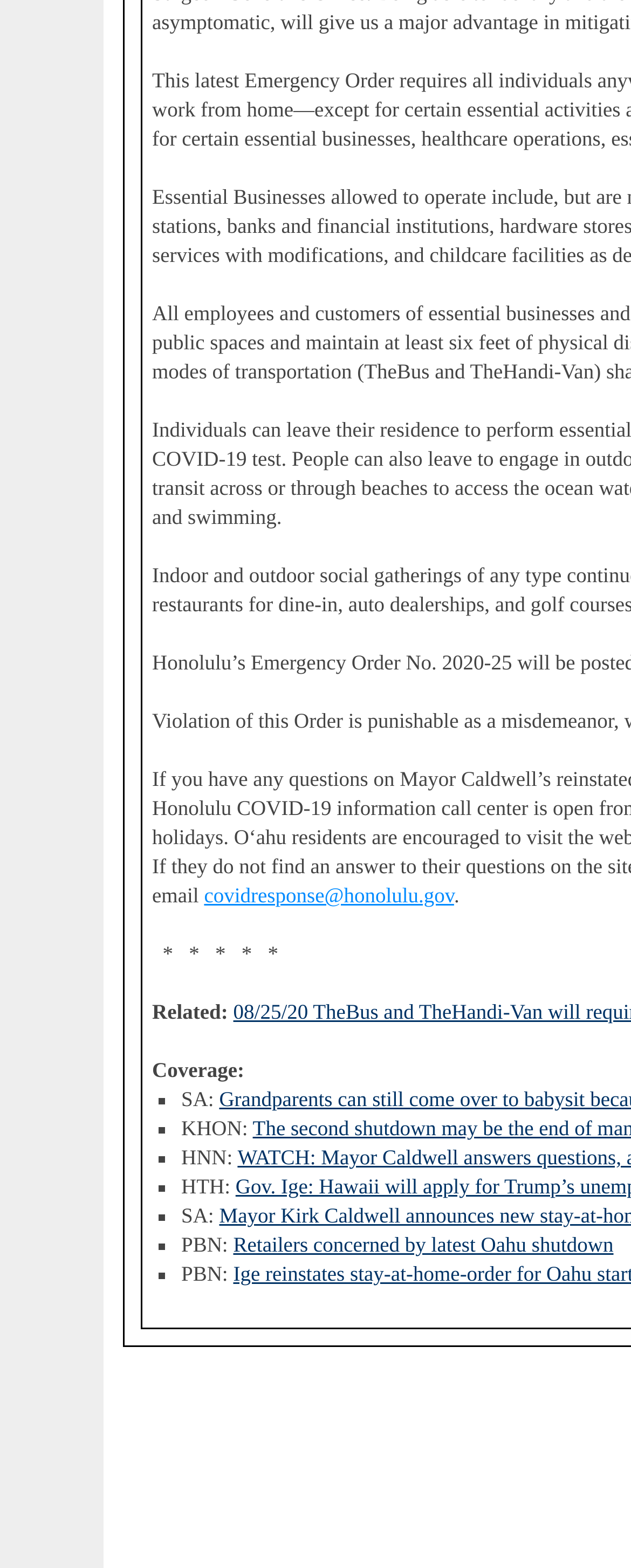Determine the bounding box for the UI element described here: "covidresponse@honolulu.gov".

[0.323, 0.564, 0.72, 0.579]